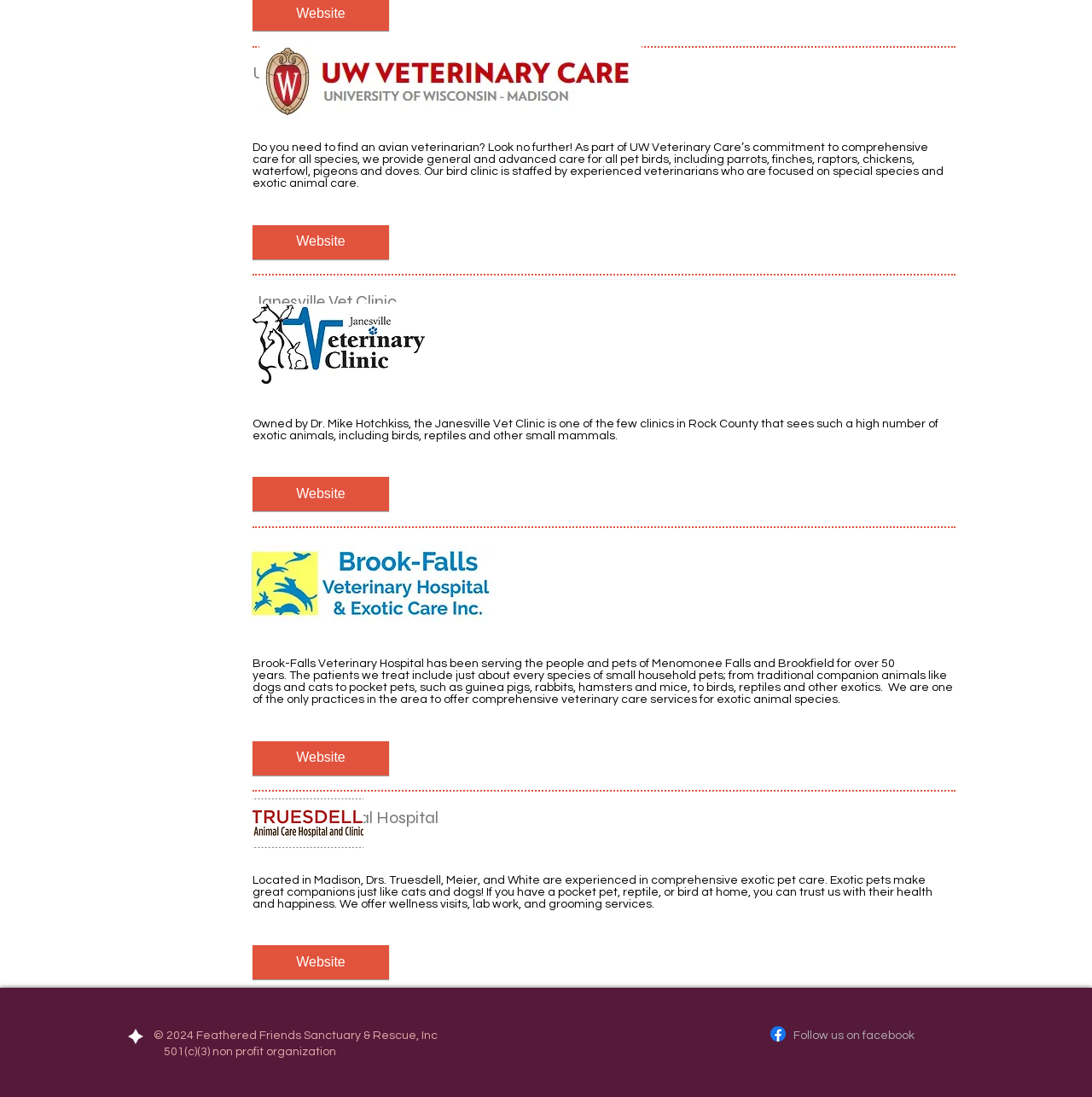Given the description of the UI element: "​Follow us on facebook", predict the bounding box coordinates in the form of [left, top, right, bottom], with each value being a float between 0 and 1.

[0.727, 0.938, 0.838, 0.949]